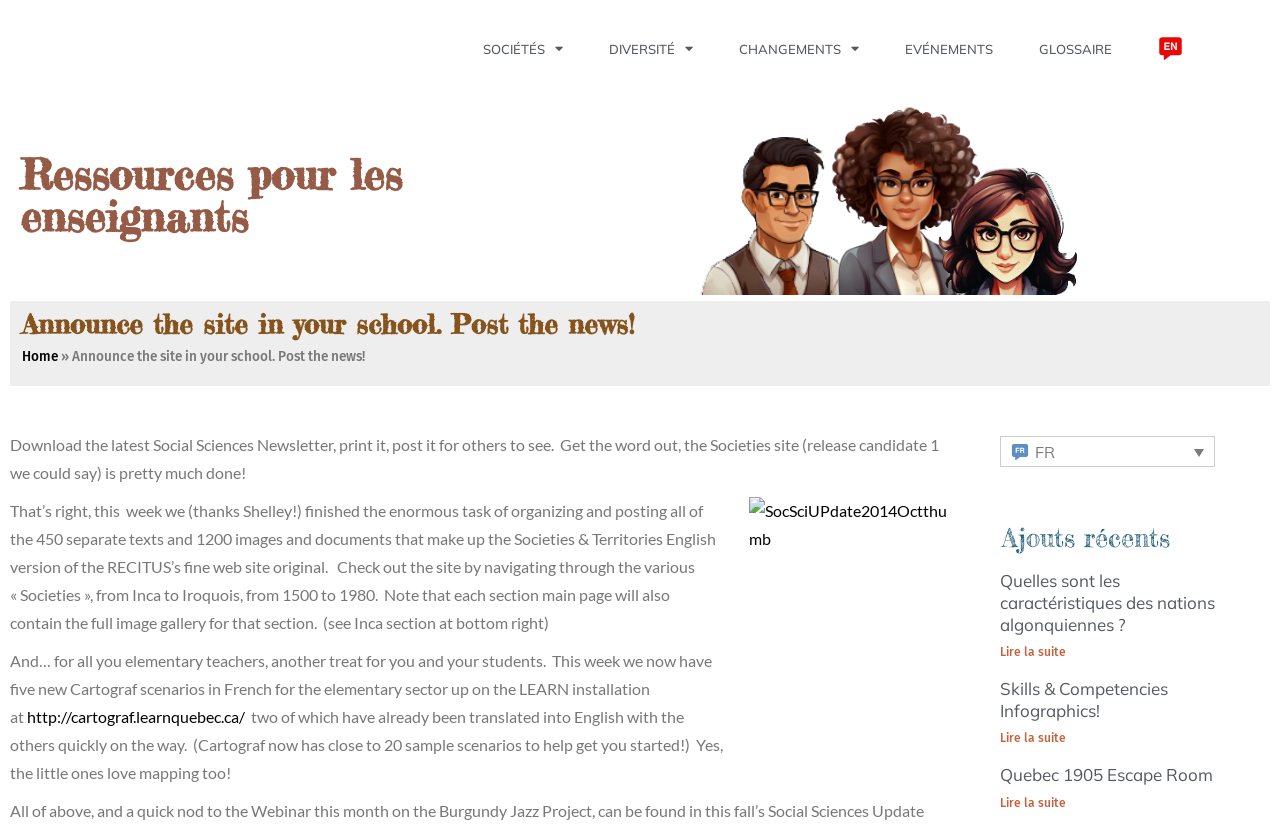Determine the bounding box for the UI element as described: "Glossaire". The coordinates should be represented as four float numbers between 0 and 1, formatted as [left, top, right, bottom].

[0.796, 0.0, 0.885, 0.117]